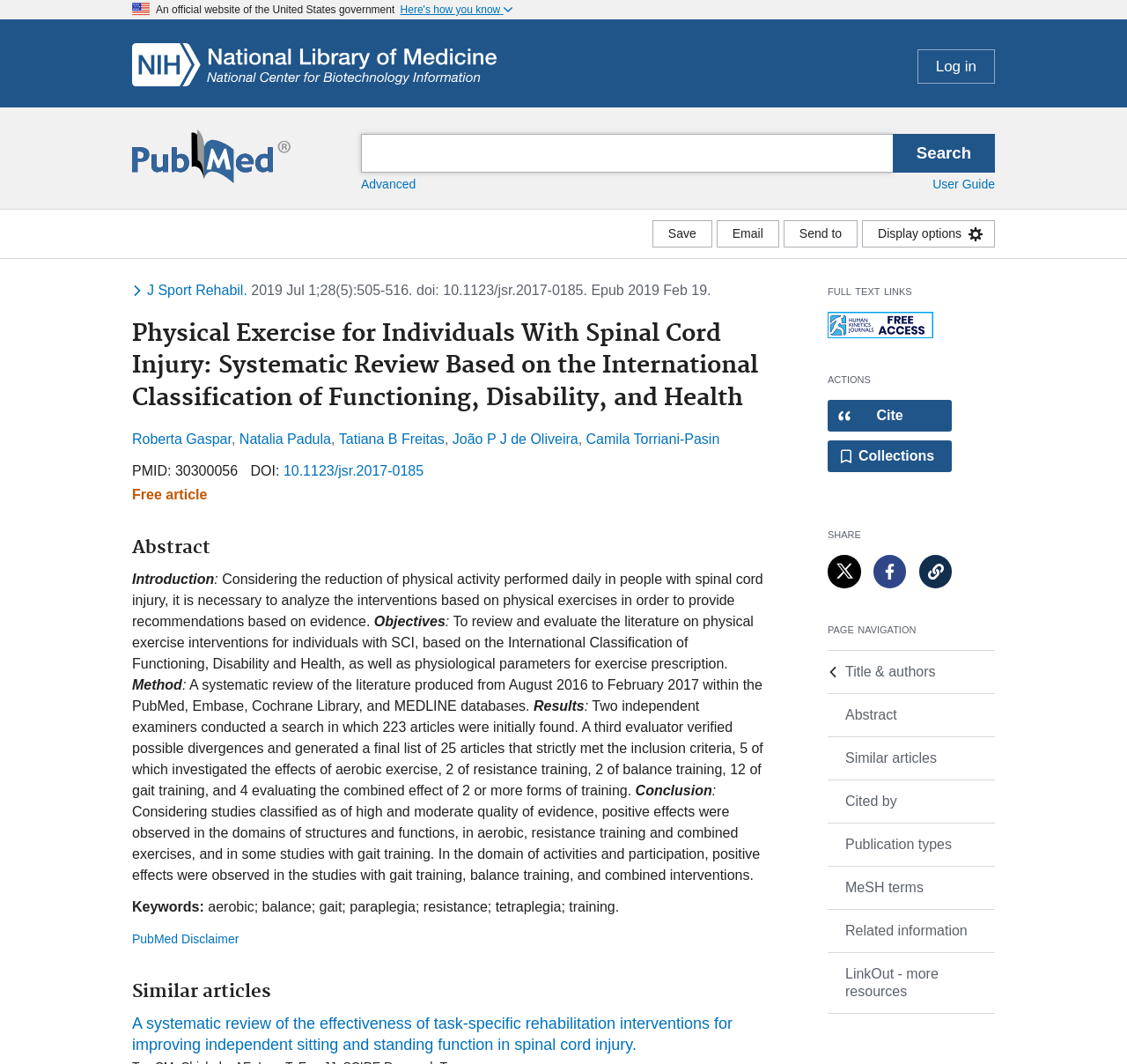Kindly determine the bounding box coordinates for the area that needs to be clicked to execute this instruction: "Search for a term".

[0.305, 0.126, 0.898, 0.162]